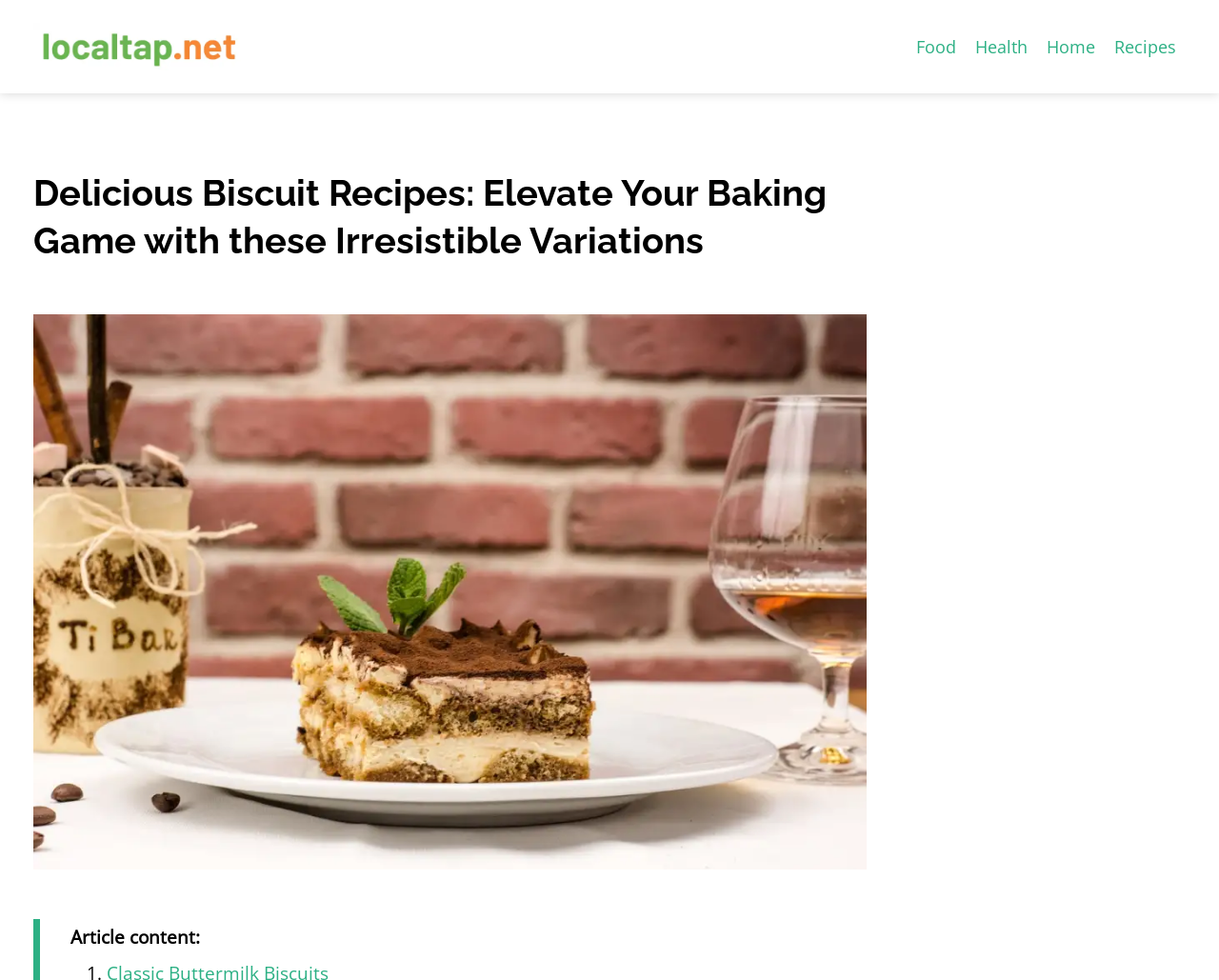Locate the bounding box of the UI element with the following description: "Food".

[0.744, 0.031, 0.792, 0.064]